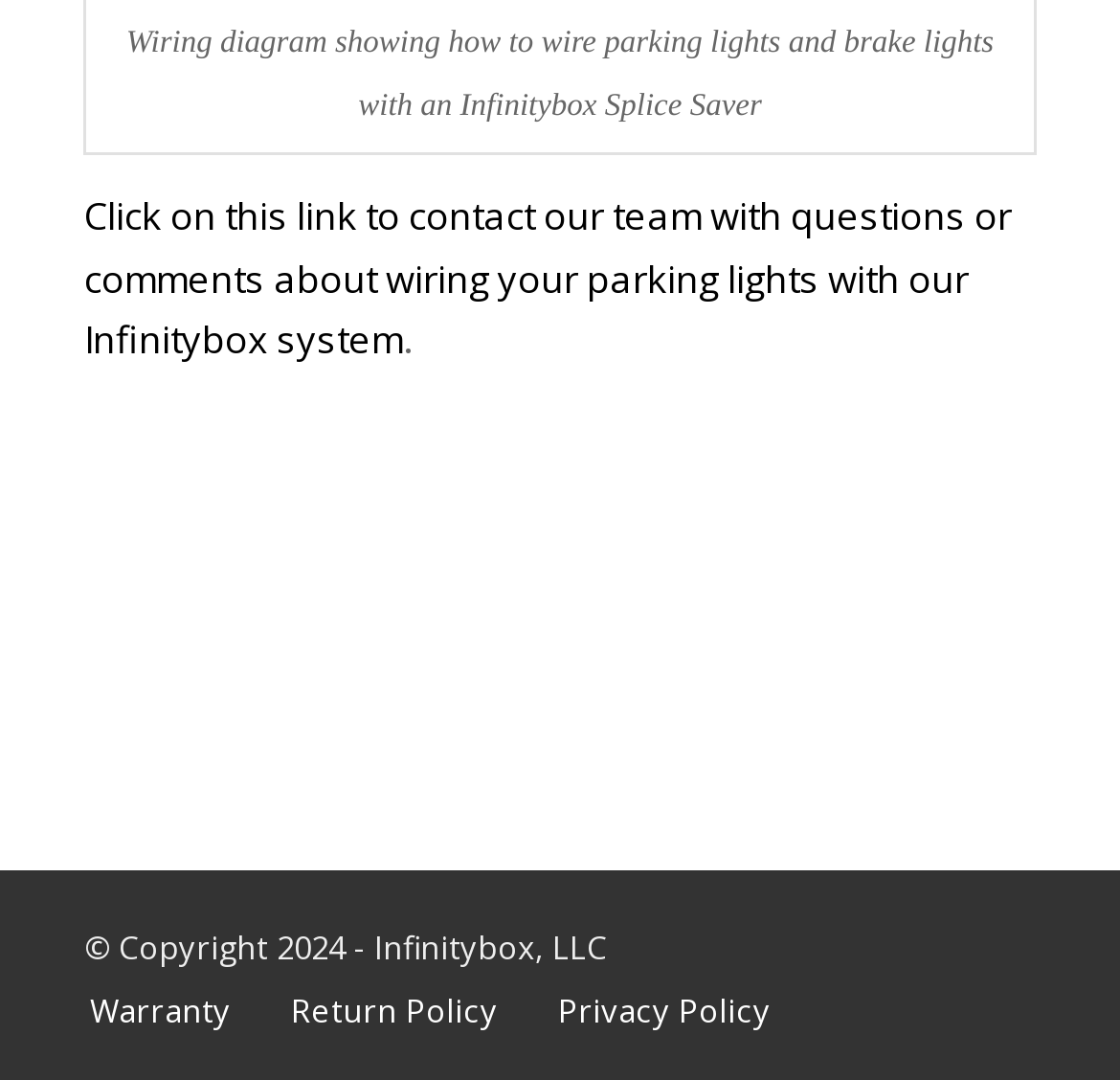Determine the bounding box coordinates for the UI element matching this description: "Privacy Policy".

[0.498, 0.914, 0.688, 0.954]